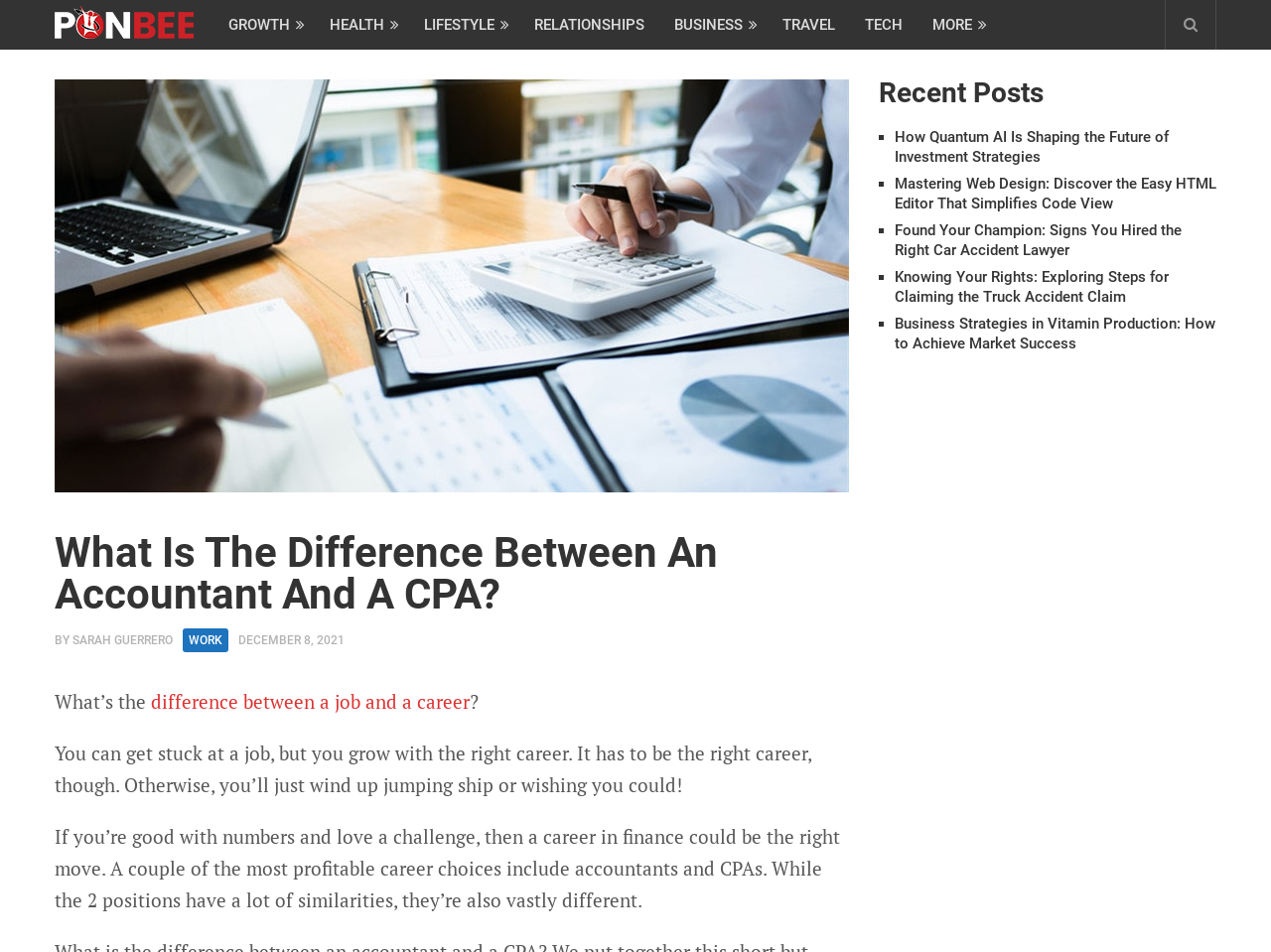Produce an extensive caption that describes everything on the webpage.

This webpage appears to be a blog or article page, with a focus on career development and finance. At the top of the page, there are seven links, each representing a different category, such as "GROWTH", "HEALTH", "LIFESTYLE", and "BUSINESS", among others. These links are positioned horizontally across the top of the page.

Below the category links, there is a large image related to the topic of accountants and CPAs. Above the image, there is a header with the title "What Is The Difference Between An Accountant And A CPA?" in large font. The title is followed by the author's name, "SARAH GUERRERO", and the date "DECEMBER 8, 2021".

The main content of the page begins with a question, "What's the difference between a job and a career?" followed by a brief explanation. The text then transitions into a discussion about careers in finance, specifically highlighting accountants and CPAs as profitable career choices.

On the right-hand side of the page, there is a section titled "Recent Posts" with a list of five links to other articles. Each link is preceded by a bullet point marker. The topics of these articles vary, covering subjects such as quantum AI, web design, car accident lawyers, and vitamin production.

At the bottom of the right-hand side section, there is an advertisement iframe.